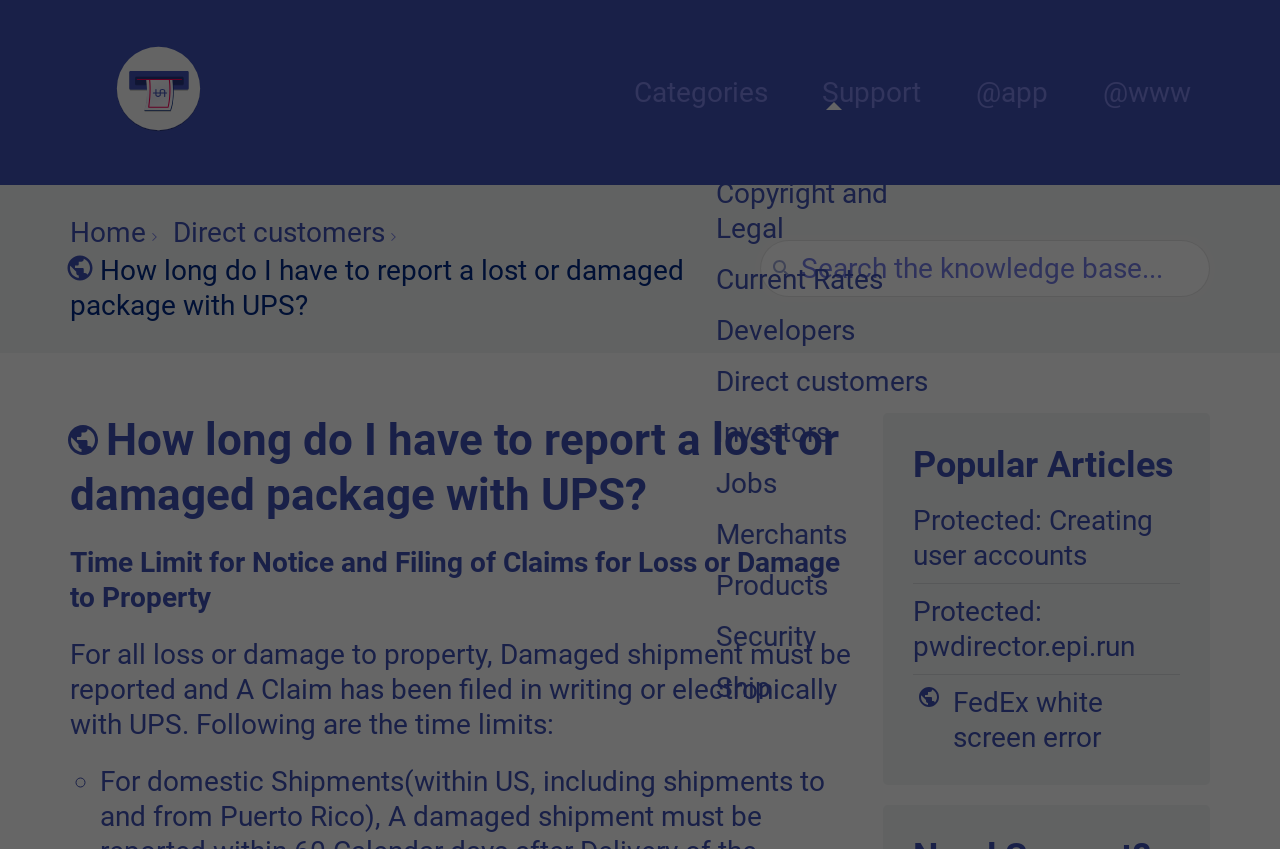Use a single word or phrase to answer the following:
How many links are there in the footer section?

11